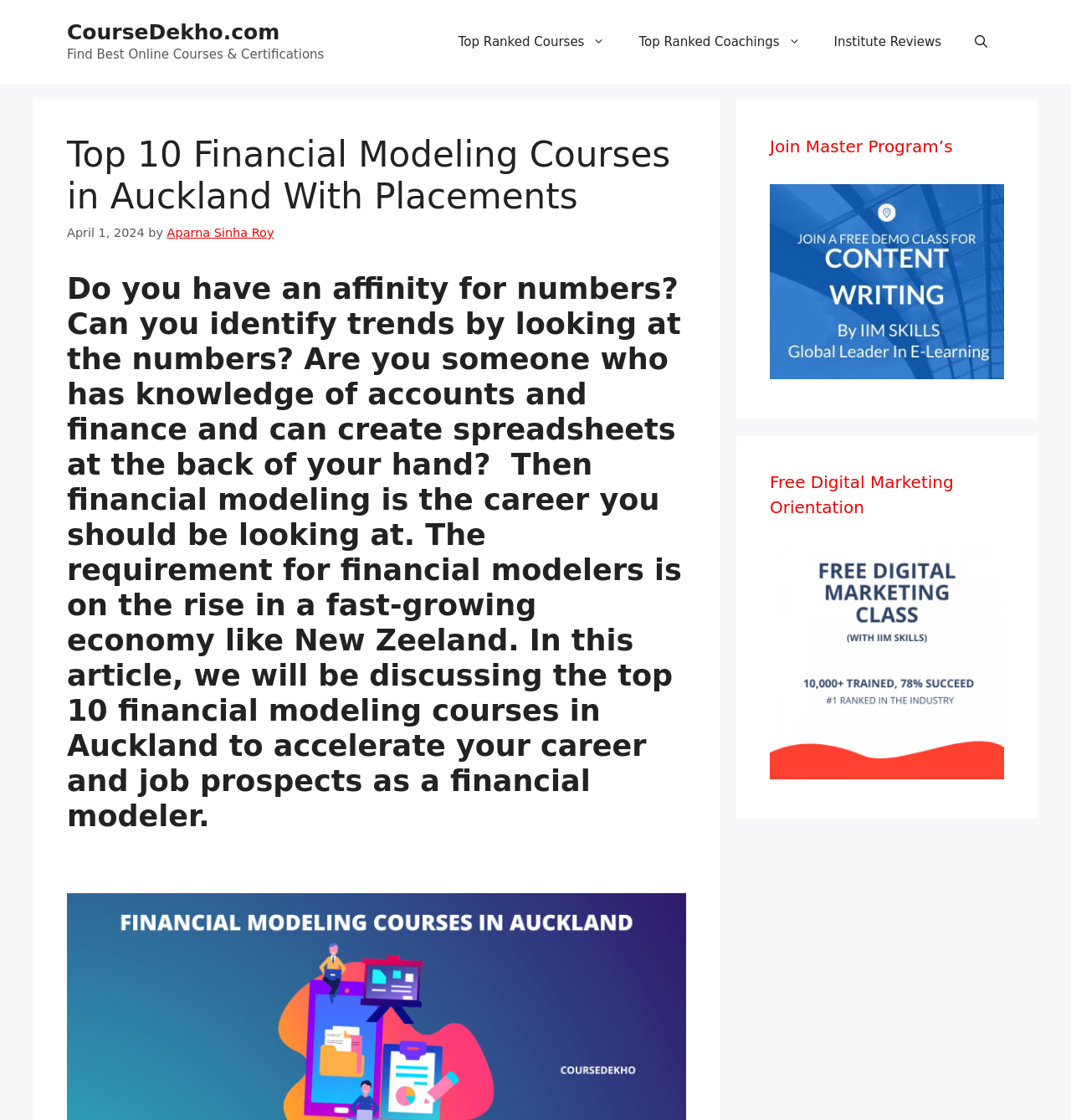Using the image as a reference, answer the following question in as much detail as possible:
What is the purpose of the article?

The purpose of the article can be determined by reading the heading and the subsequent paragraph that discusses the top 10 financial modeling courses in Auckland and their role in accelerating one's career as a financial modeler.